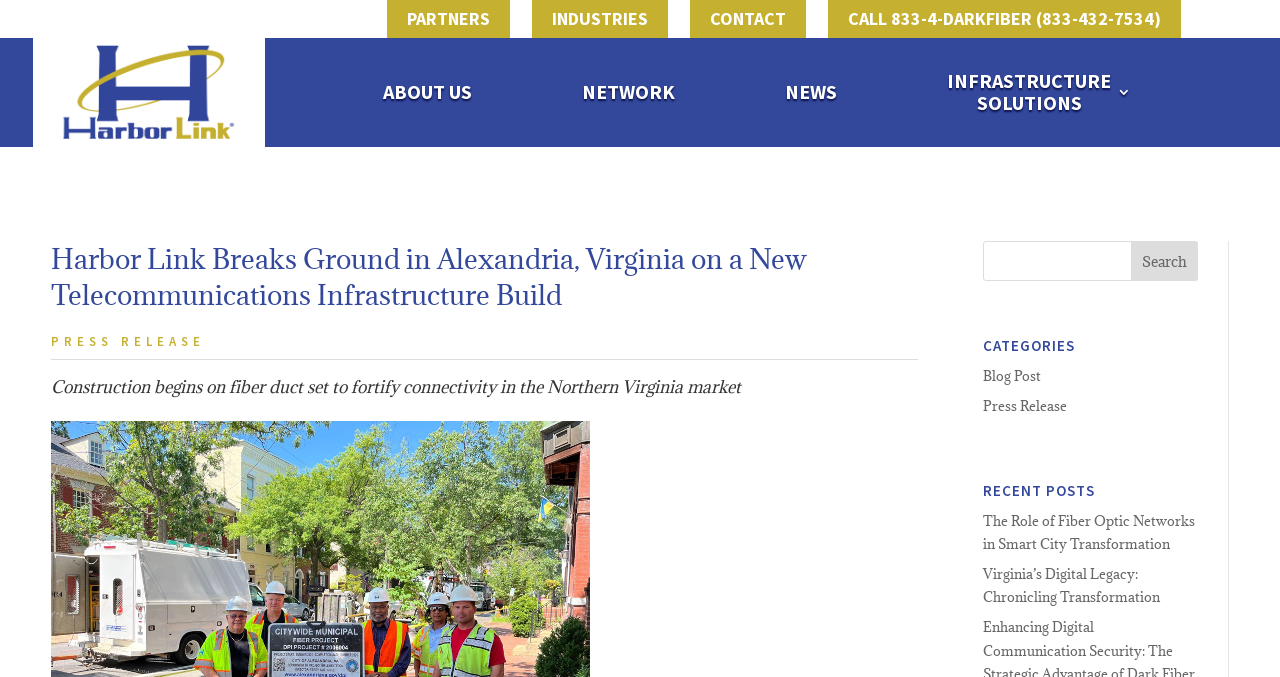Provide the bounding box coordinates in the format (top-left x, top-left y, bottom-right x, bottom-right y). All values are floating point numbers between 0 and 1. Determine the bounding box coordinate of the UI element described as: News

[0.613, 0.056, 0.654, 0.217]